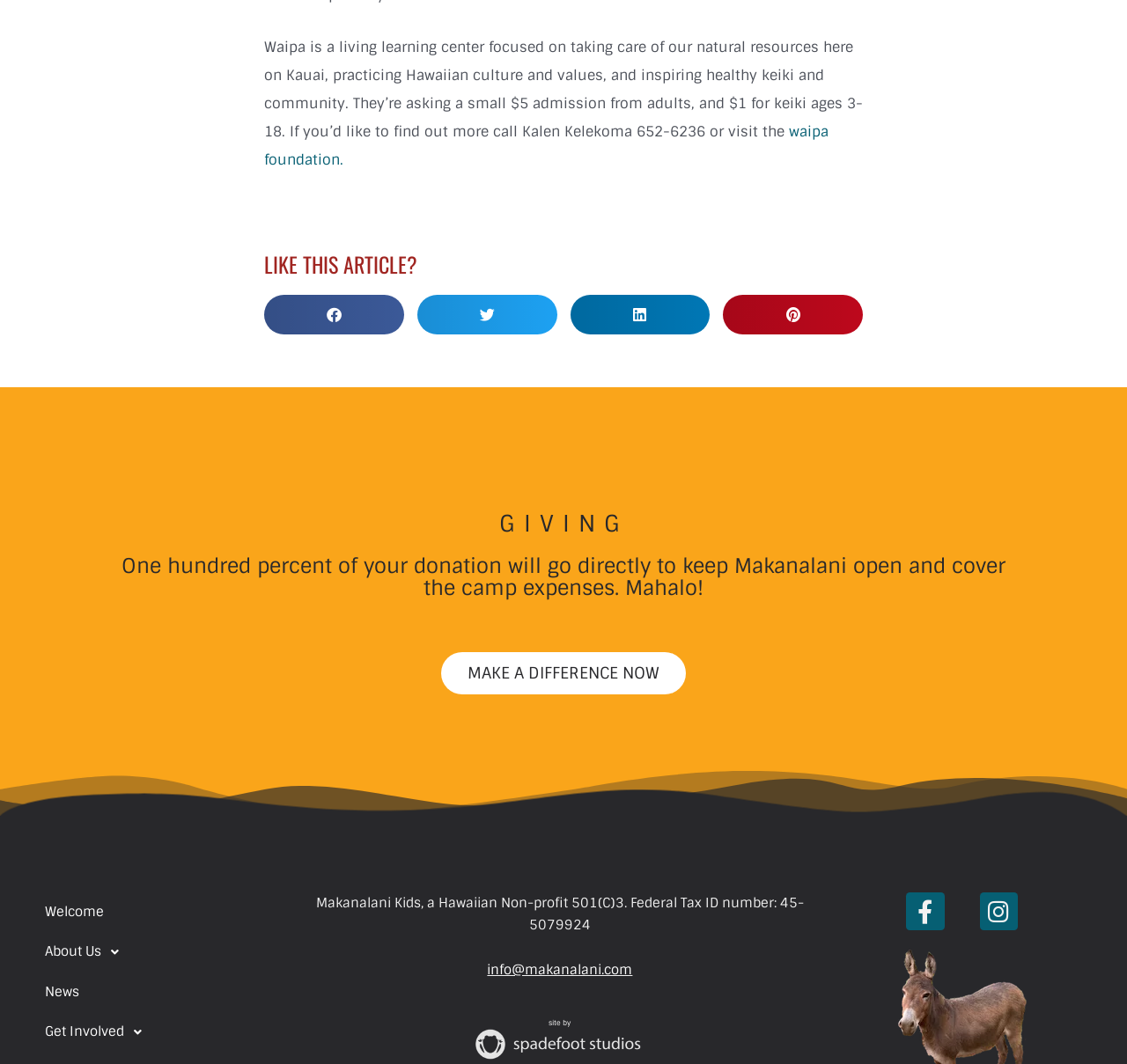Identify the bounding box coordinates of the region that needs to be clicked to carry out this instruction: "Share on facebook". Provide these coordinates as four float numbers ranging from 0 to 1, i.e., [left, top, right, bottom].

[0.234, 0.277, 0.358, 0.314]